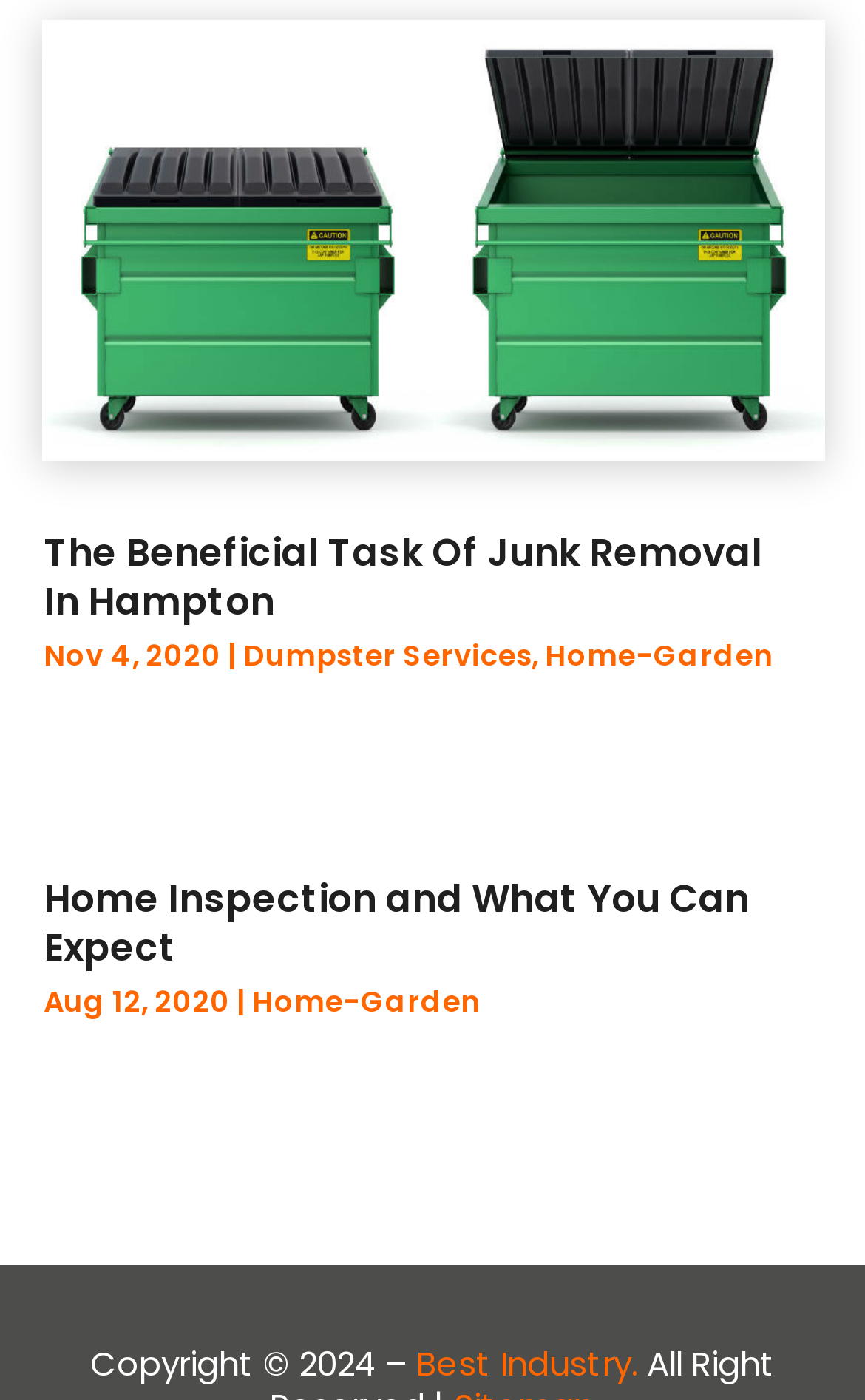What is the earliest month listed?
Based on the screenshot, answer the question with a single word or phrase.

January 2021